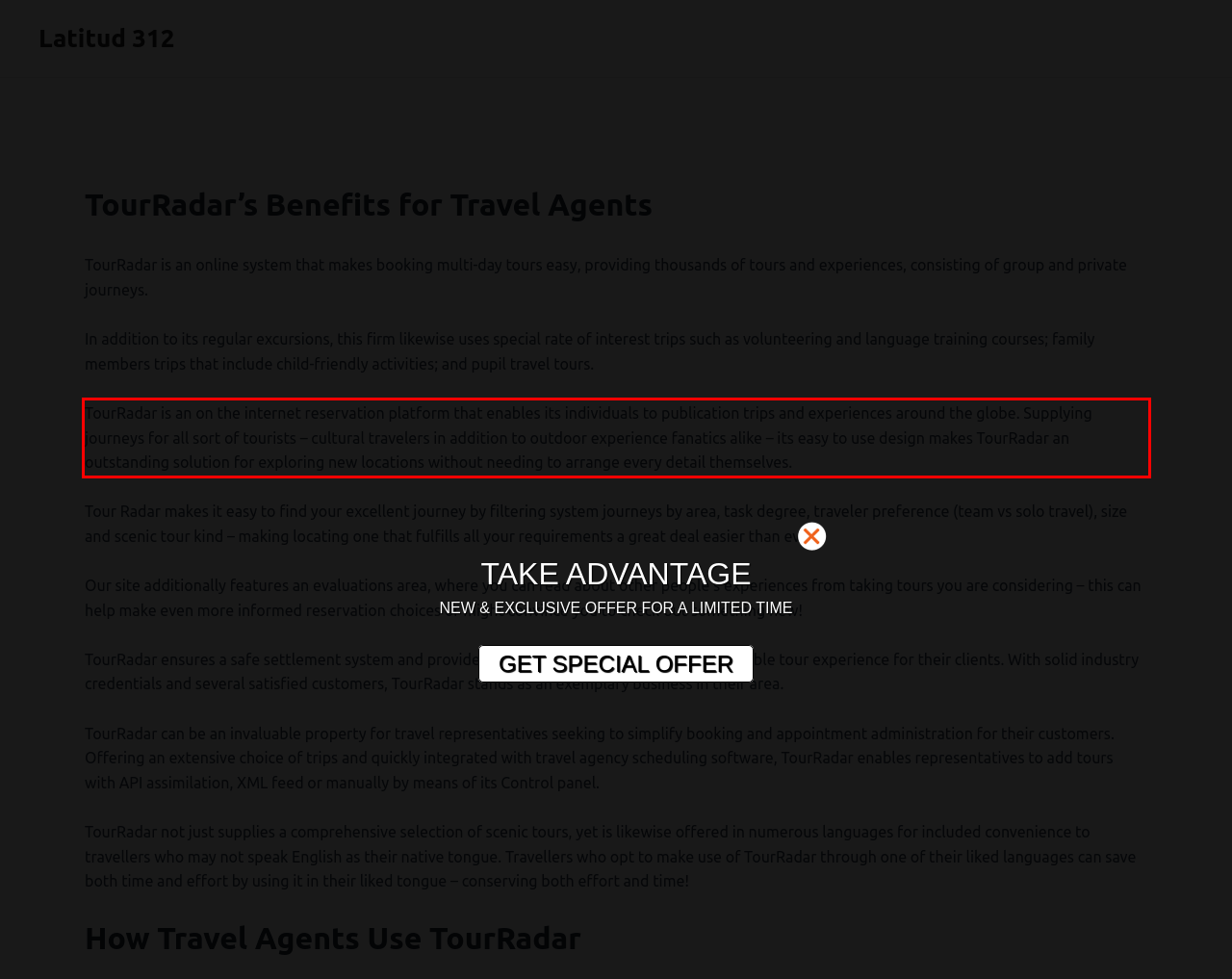You are presented with a screenshot containing a red rectangle. Extract the text found inside this red bounding box.

TourRadar is an on the internet reservation platform that enables its individuals to publication trips and experiences around the globe. Supplying journeys for all sort of tourists – cultural travelers in addition to outdoor experience fanatics alike – its easy to use design makes TourRadar an outstanding solution for exploring new locations without needing to arrange every detail themselves.